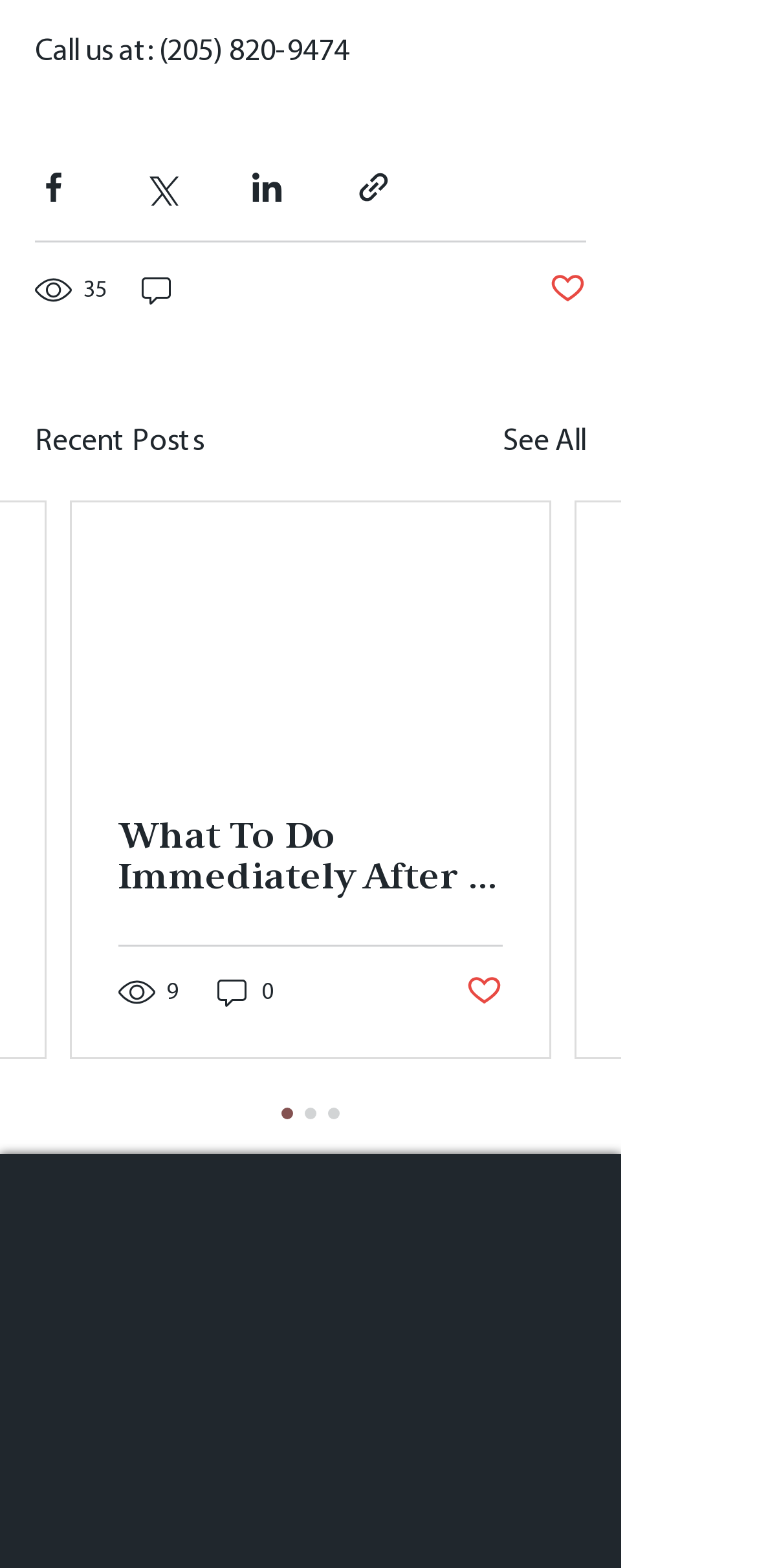Please specify the bounding box coordinates of the element that should be clicked to execute the given instruction: 'Read the article'. Ensure the coordinates are four float numbers between 0 and 1, expressed as [left, top, right, bottom].

[0.095, 0.32, 0.726, 0.674]